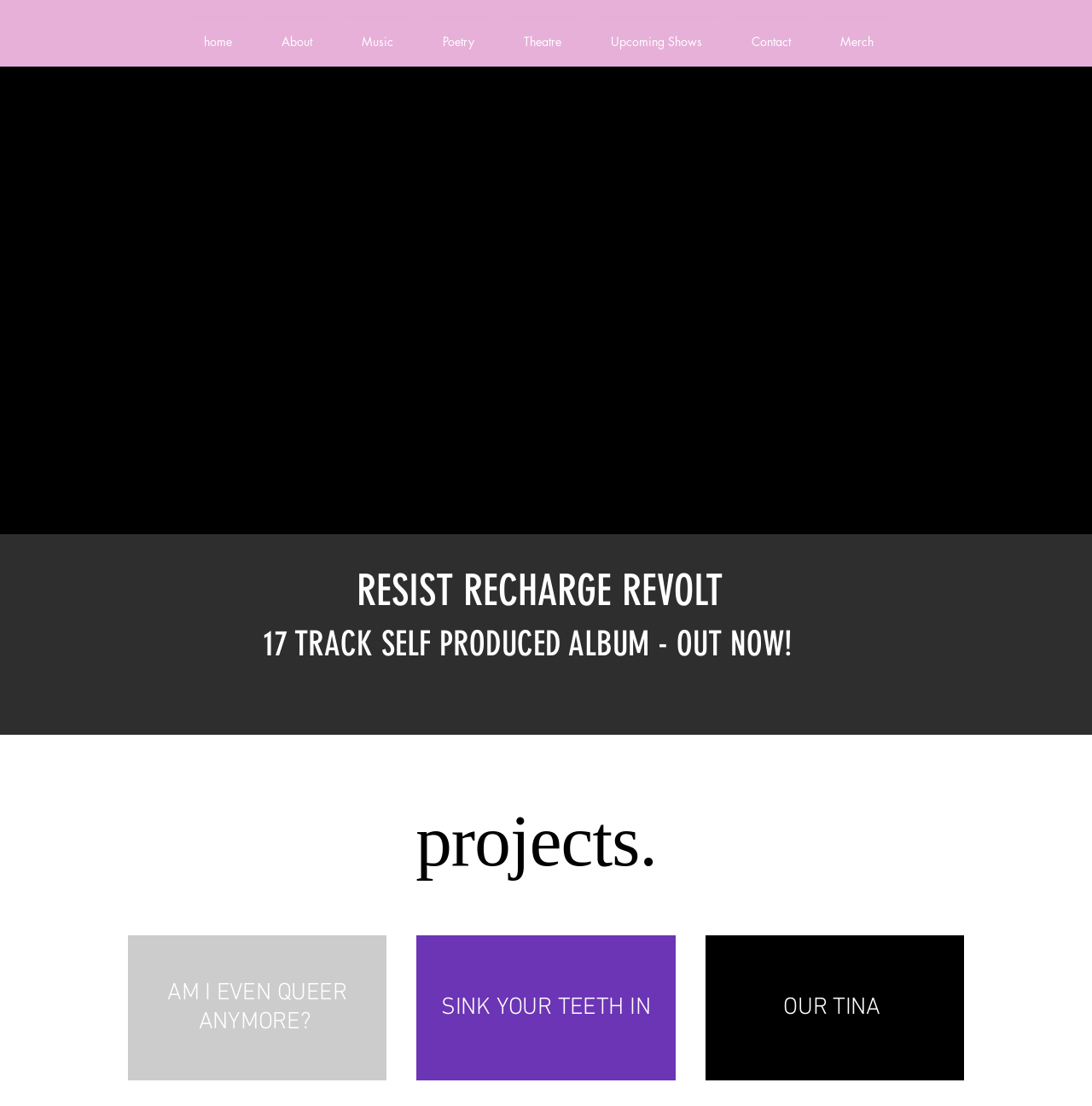Extract the main heading text from the webpage.

RESIST RECHARGE REVOLT 